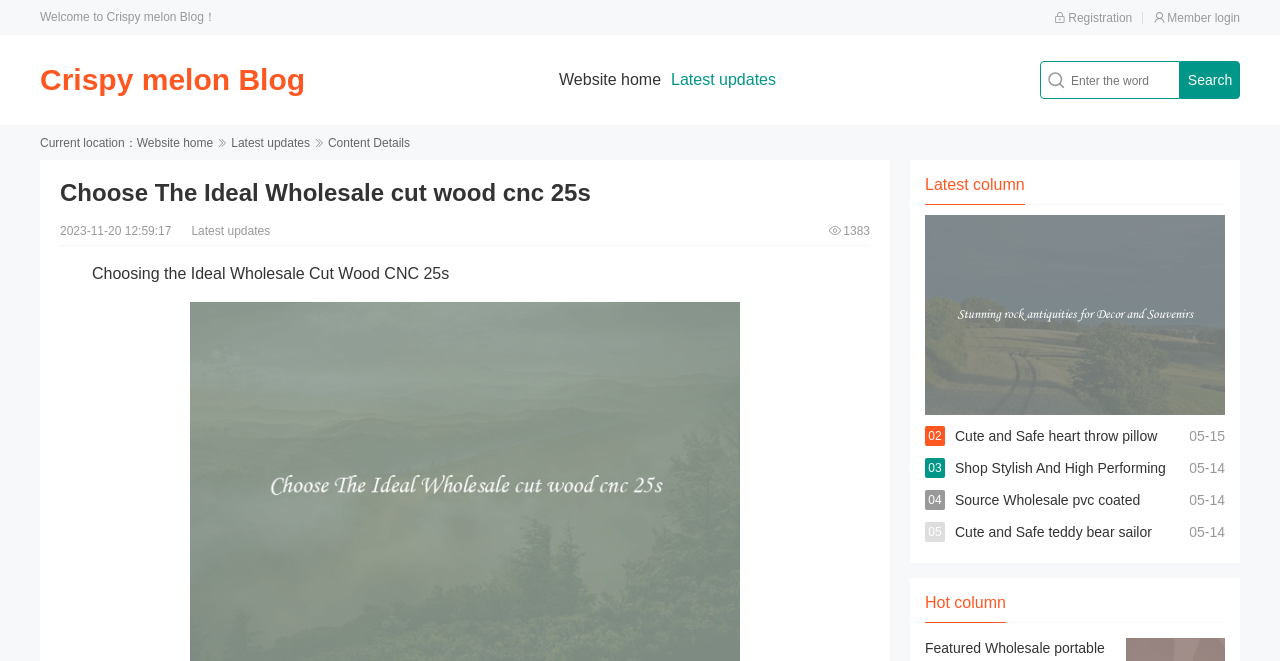What is the topic of the main article?
Please answer the question as detailed as possible.

I found the answer by looking at the main heading of the webpage, which says 'Choose The Ideal Wholesale cut wood cnc 25s'.